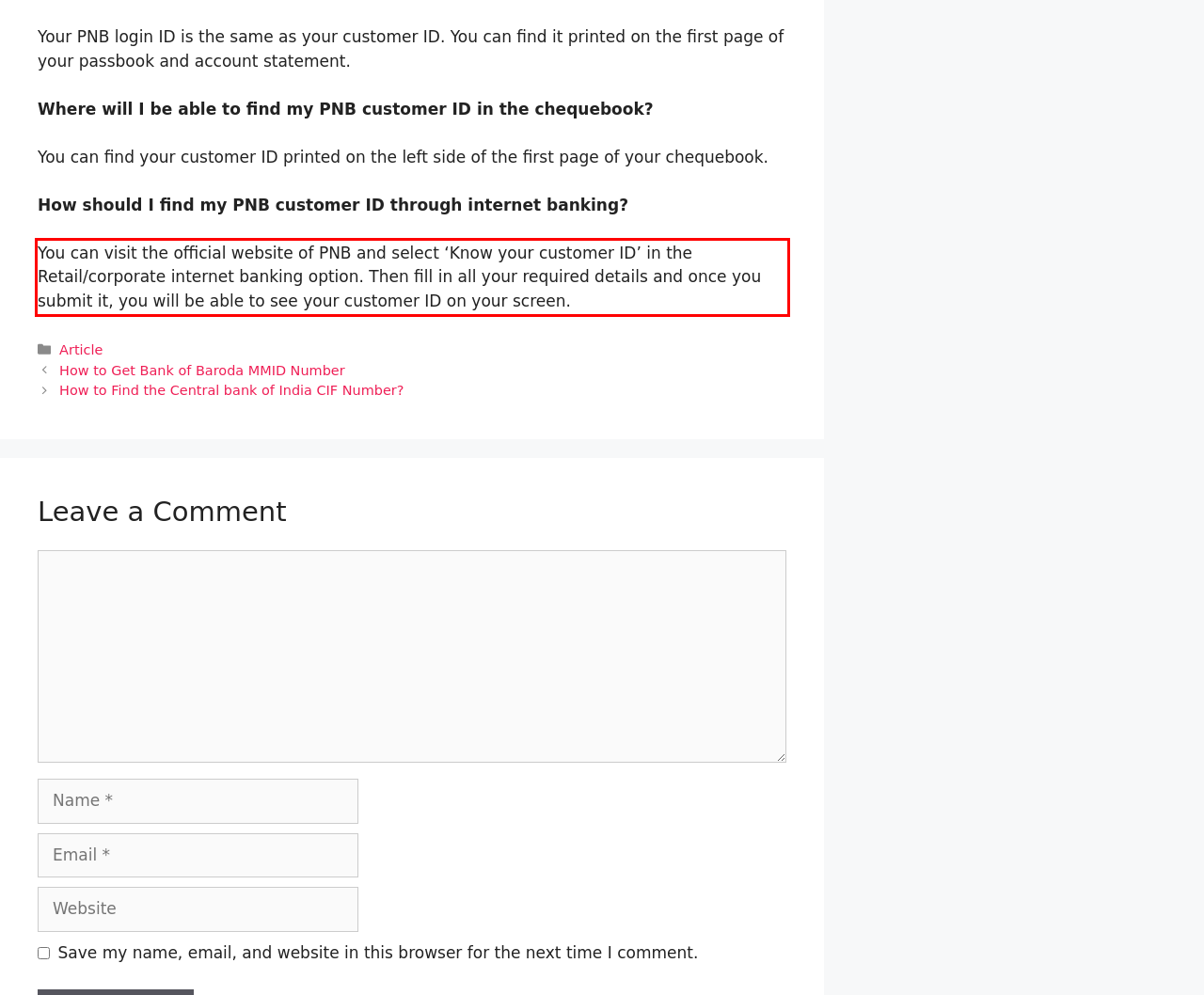Identify the red bounding box in the webpage screenshot and perform OCR to generate the text content enclosed.

You can visit the official website of PNB and select ‘Know your customer ID’ in the Retail/corporate internet banking option. Then fill in all your required details and once you submit it, you will be able to see your customer ID on your screen.